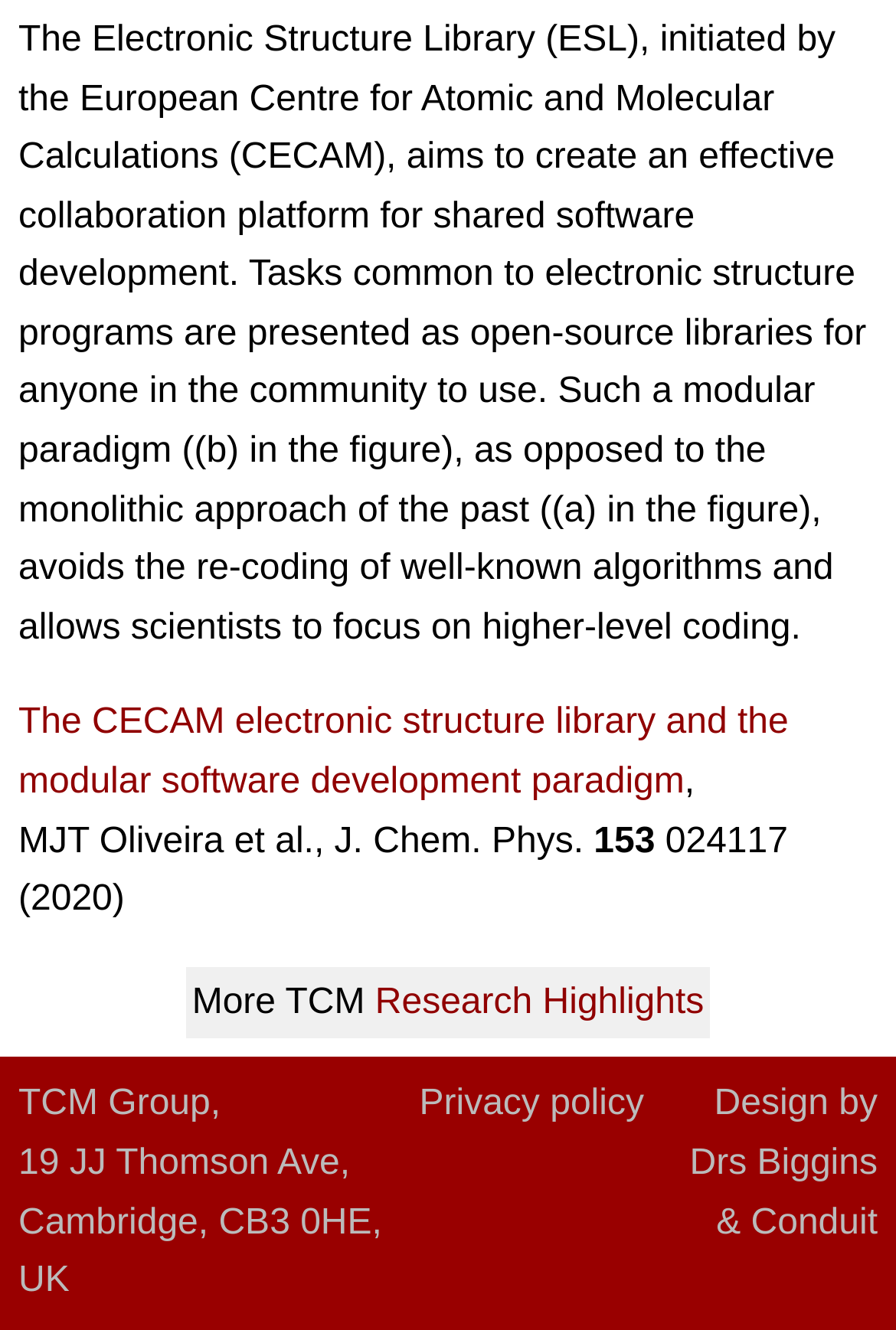What is the purpose of the Electronic Structure Library?
Using the visual information, reply with a single word or short phrase.

Create collaboration platform